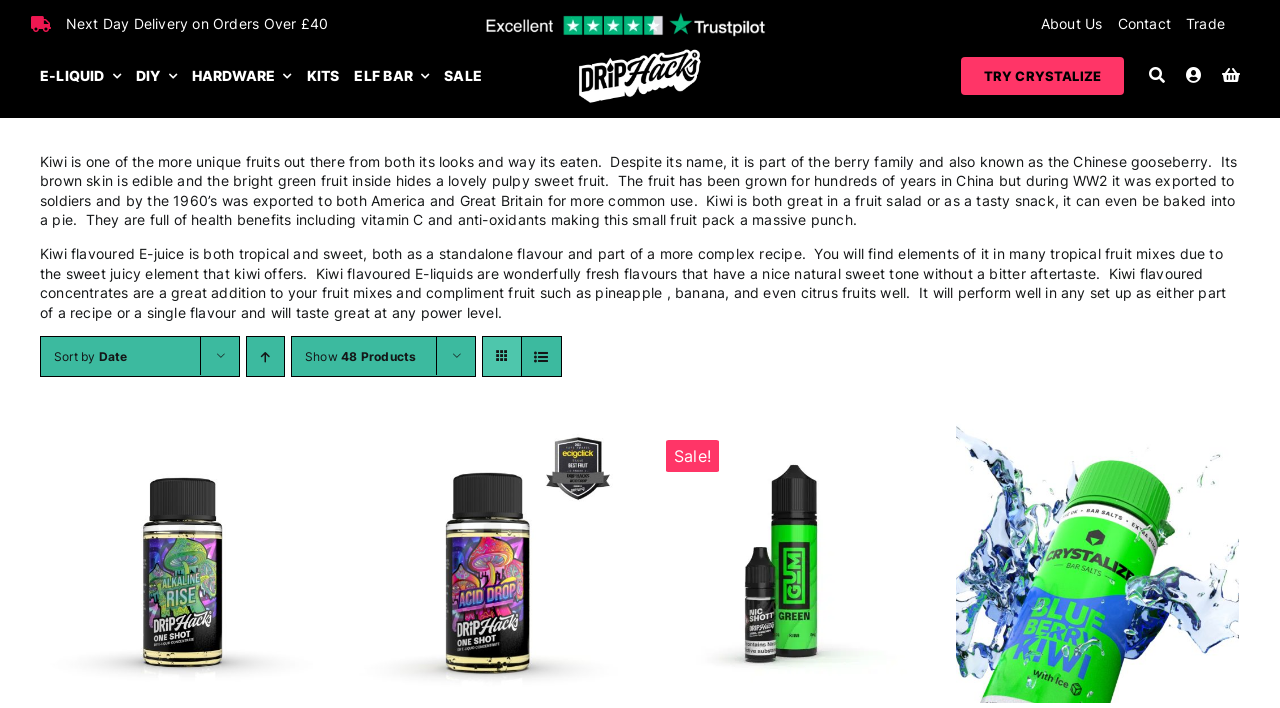Can you look at the image and give a comprehensive answer to the question:
What is the purpose of the 'TRY CRYSTALIZE' link?

The webpage has a link element 'TRY CRYSTALIZE' but its purpose is not explicitly stated on the webpage. It could be a promotion or a call-to-action, but without further context, it's unclear what it does.